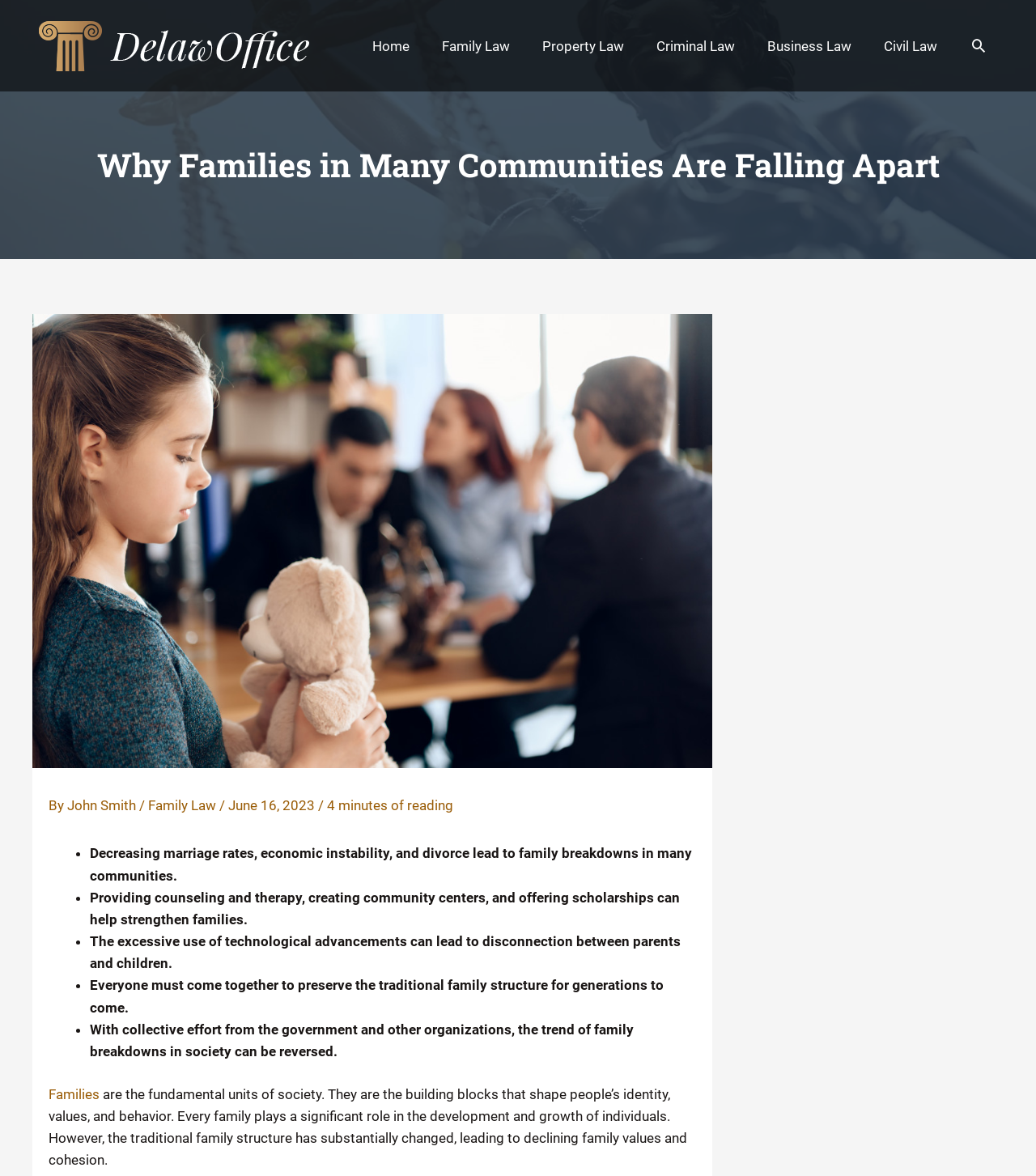What is the name of the author of this article?
Please respond to the question with a detailed and well-explained answer.

The author's name can be found in the header section of the article, where it says 'By John Smith'.